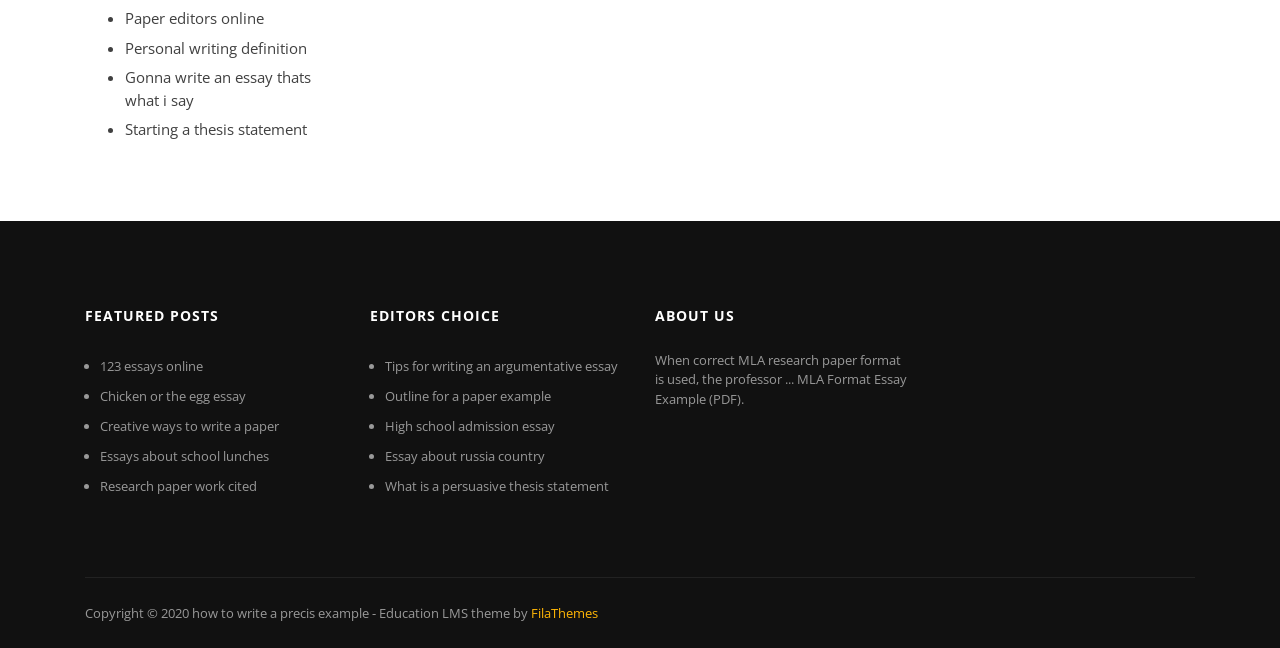Find the bounding box coordinates of the clickable region needed to perform the following instruction: "Check 'ABOUT US'". The coordinates should be provided as four float numbers between 0 and 1, i.e., [left, top, right, bottom].

[0.512, 0.457, 0.711, 0.518]